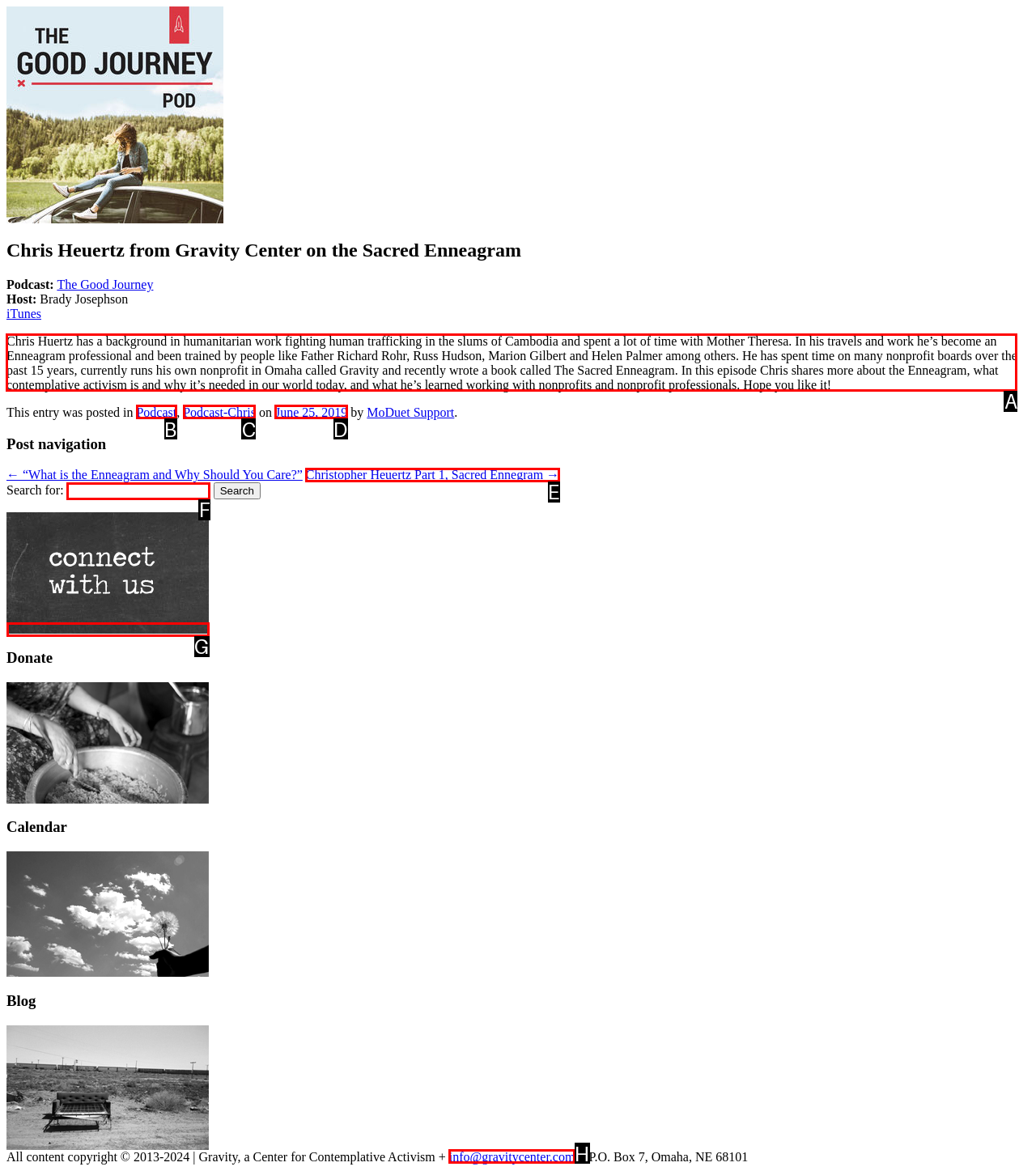Select the letter of the element you need to click to complete this task: Read more about Chris Heuertz
Answer using the letter from the specified choices.

A